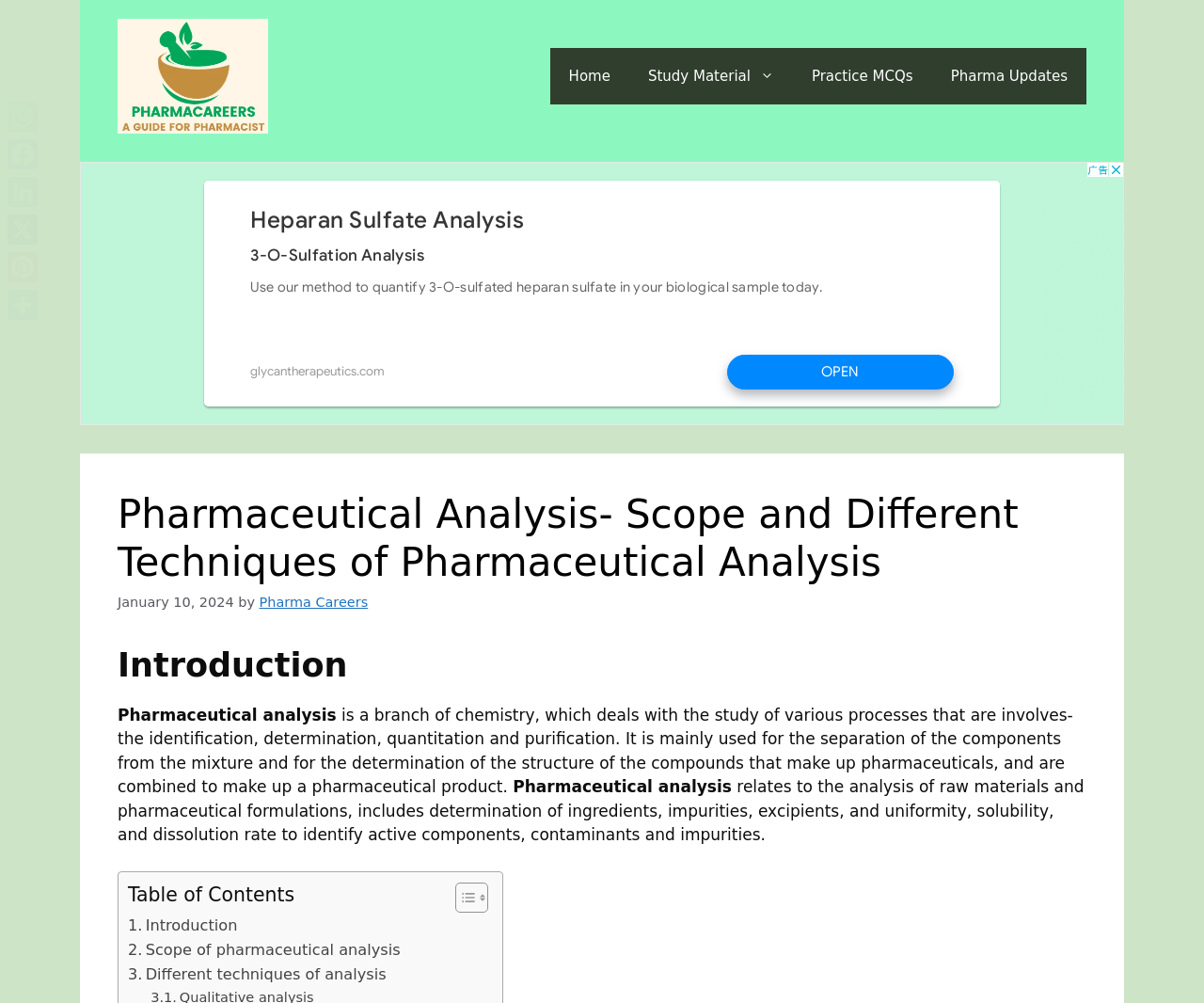Please give the bounding box coordinates of the area that should be clicked to fulfill the following instruction: "Click on the 'Practice MCQs' link". The coordinates should be in the format of four float numbers from 0 to 1, i.e., [left, top, right, bottom].

[0.659, 0.048, 0.774, 0.104]